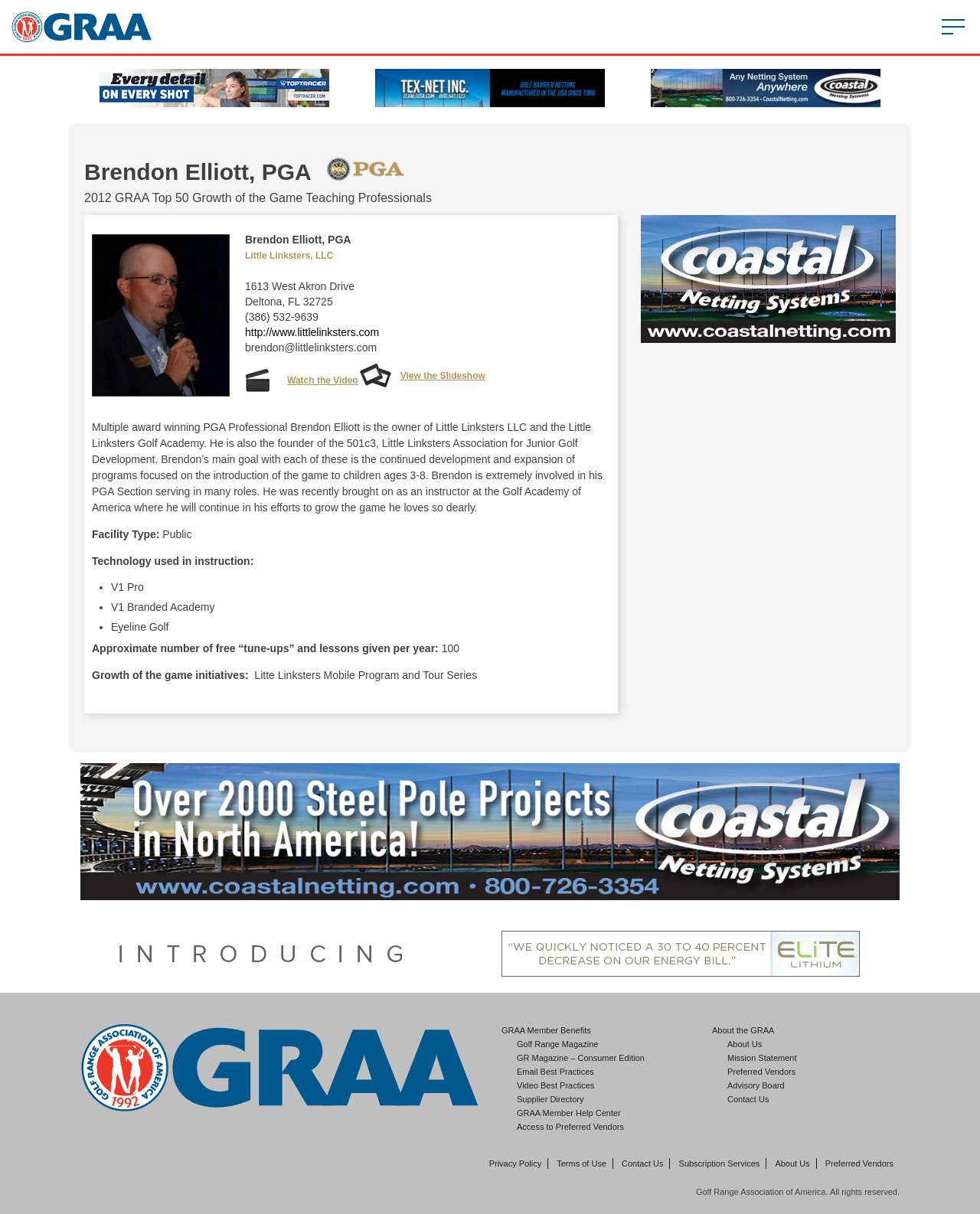Locate and generate the text content of the webpage's heading.

Brendon Elliott, PGA